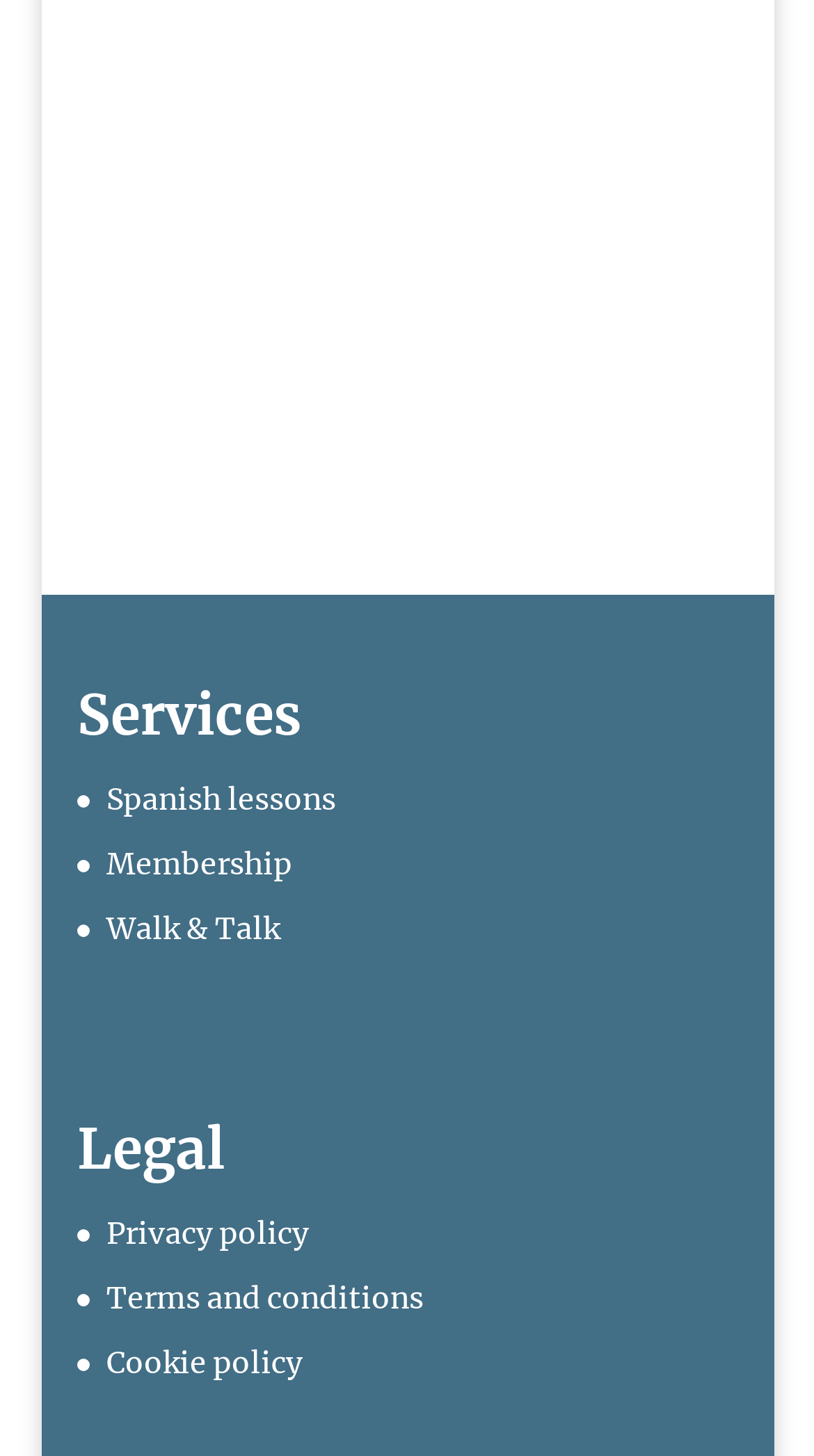Answer the following query with a single word or phrase:
What is the last link on the webpage?

Cookie policy